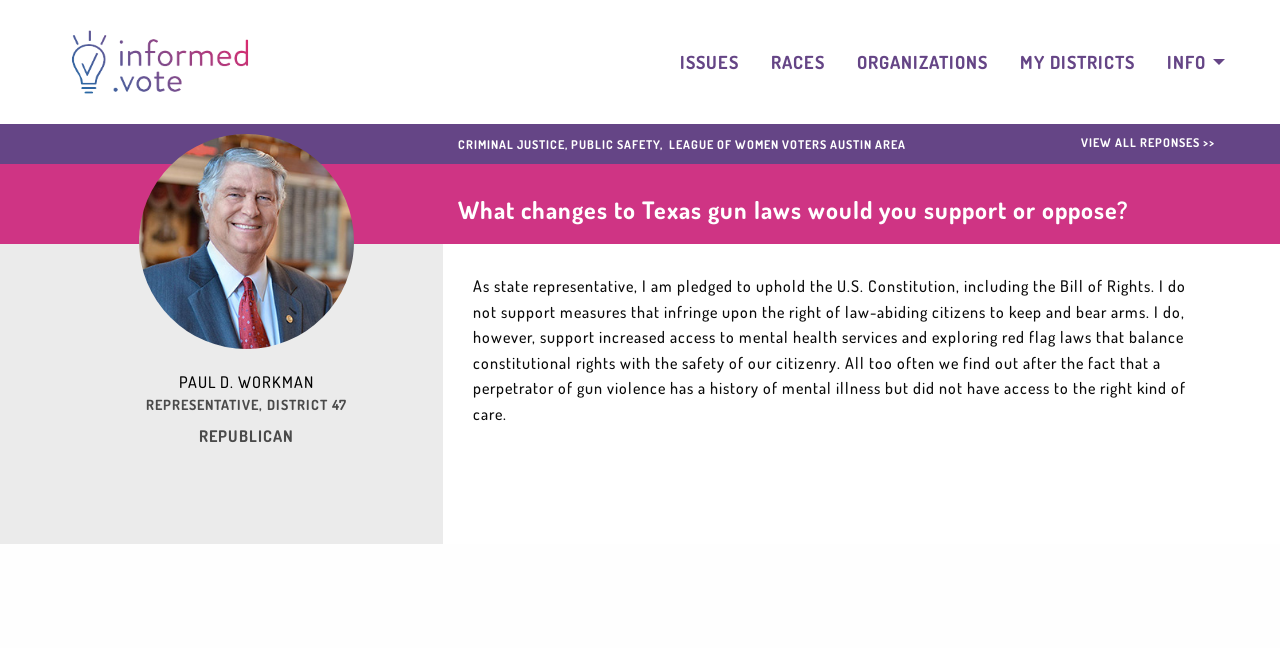Can you find the bounding box coordinates for the UI element given this description: "Paul D. Workman"? Provide the coordinates as four float numbers between 0 and 1: [left, top, right, bottom].

[0.14, 0.574, 0.245, 0.605]